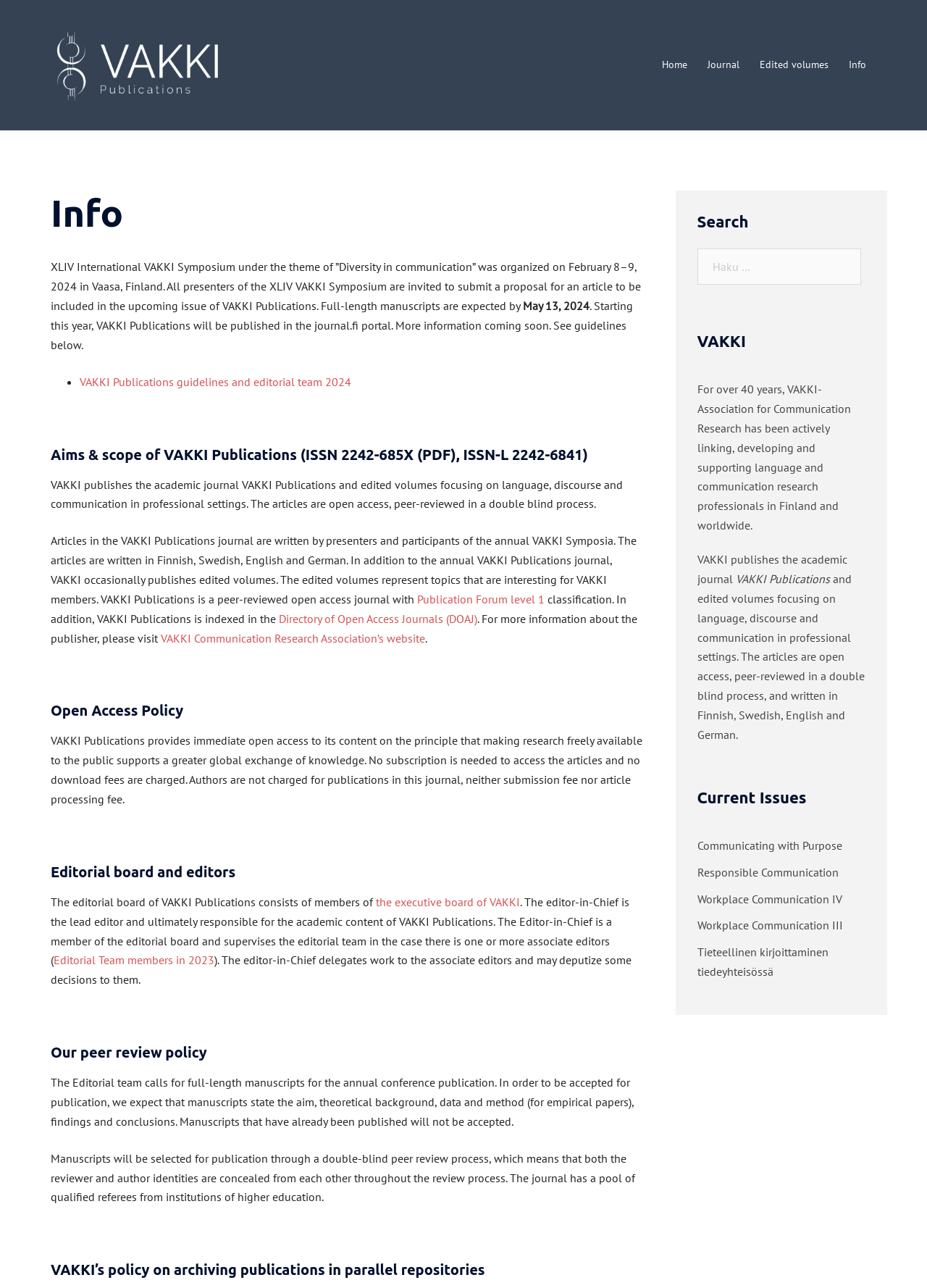Determine the bounding box coordinates of the clickable region to follow the instruction: "Read more about 'VAKKI Publications guidelines and editorial team 2024'".

[0.086, 0.291, 0.379, 0.302]